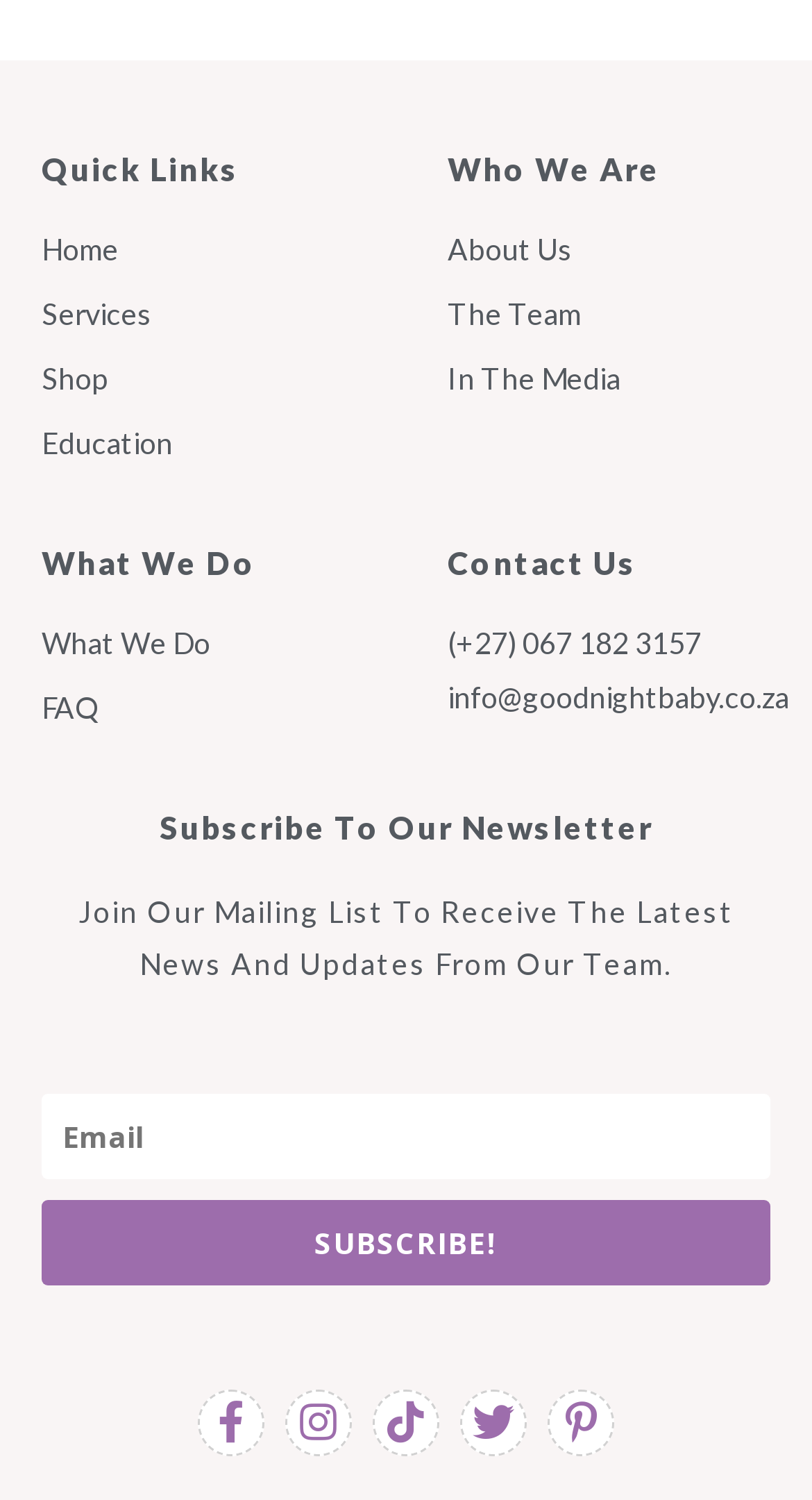Determine the bounding box coordinates of the clickable element to achieve the following action: 'Learn about the team'. Provide the coordinates as four float values between 0 and 1, formatted as [left, top, right, bottom].

[0.551, 0.195, 0.949, 0.224]